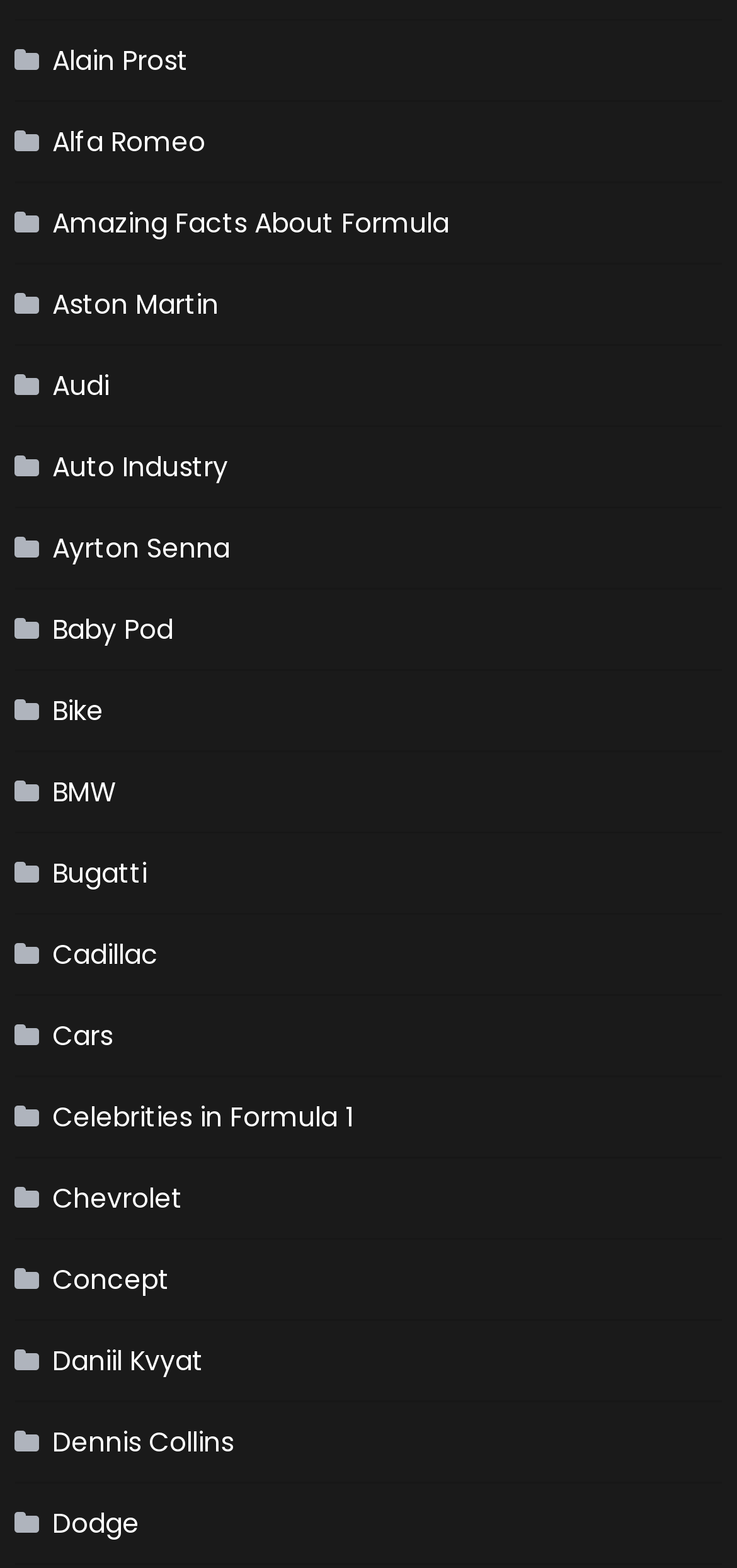Provide your answer in one word or a succinct phrase for the question: 
What is the link below 'Aston Martin'?

Audi